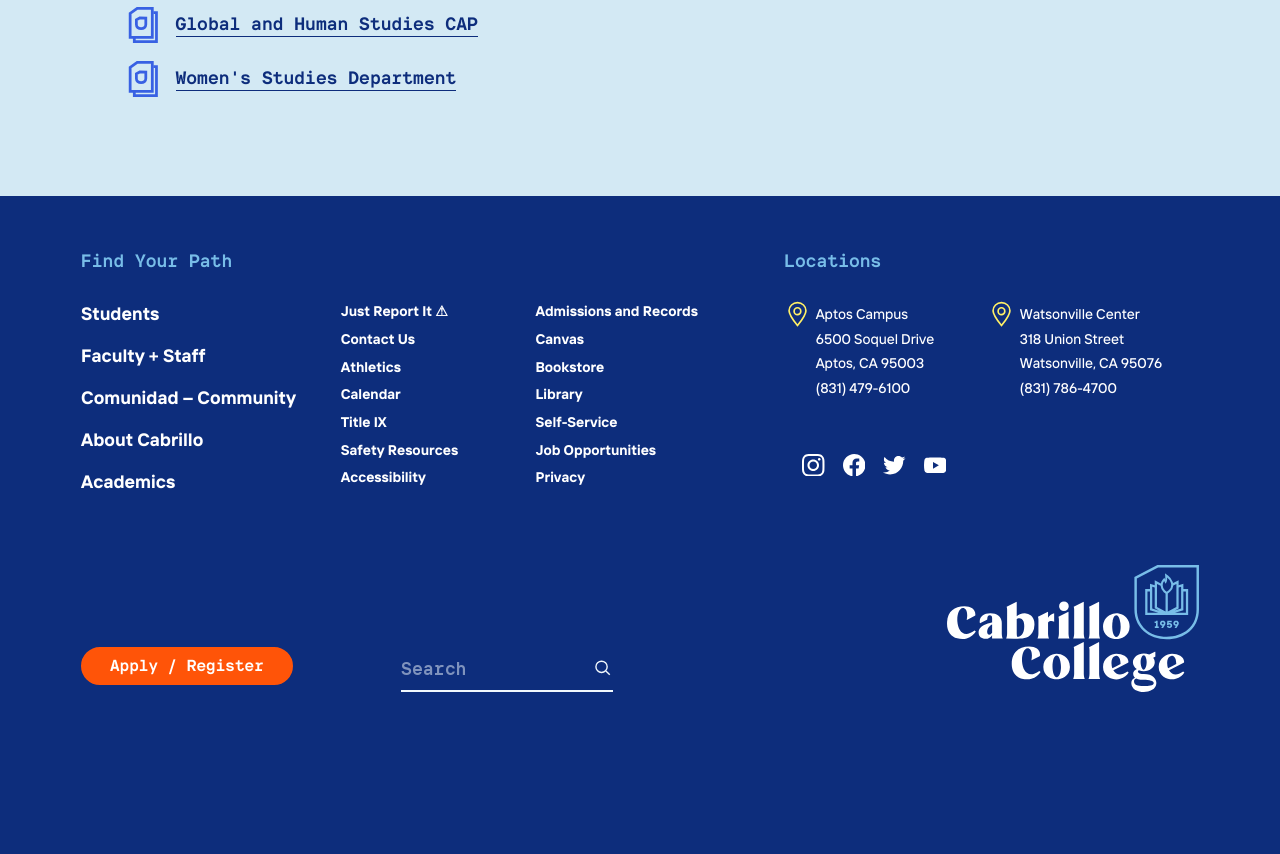What is the text of the first link in the navigation menu?
Analyze the image and deliver a detailed answer to the question.

I looked at the navigation menu and found that the first link is labeled 'Students'.